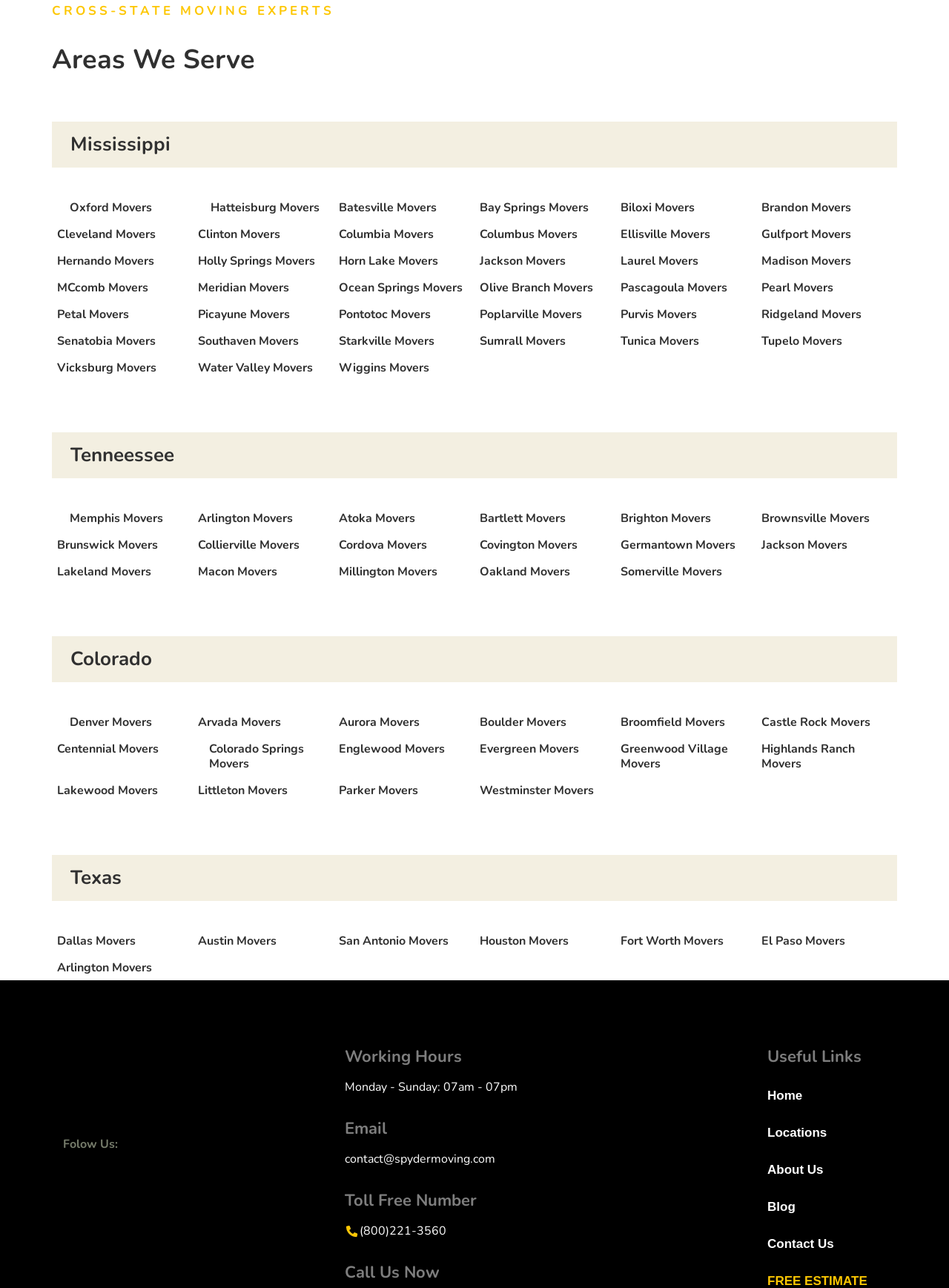Please use the details from the image to answer the following question comprehensively:
How many states are served?

The webpage lists areas served in three states: Mississippi, Tennessee, and Colorado, as indicated by the headings 'Mississippi', 'Tenneessee', and 'Colorado'.